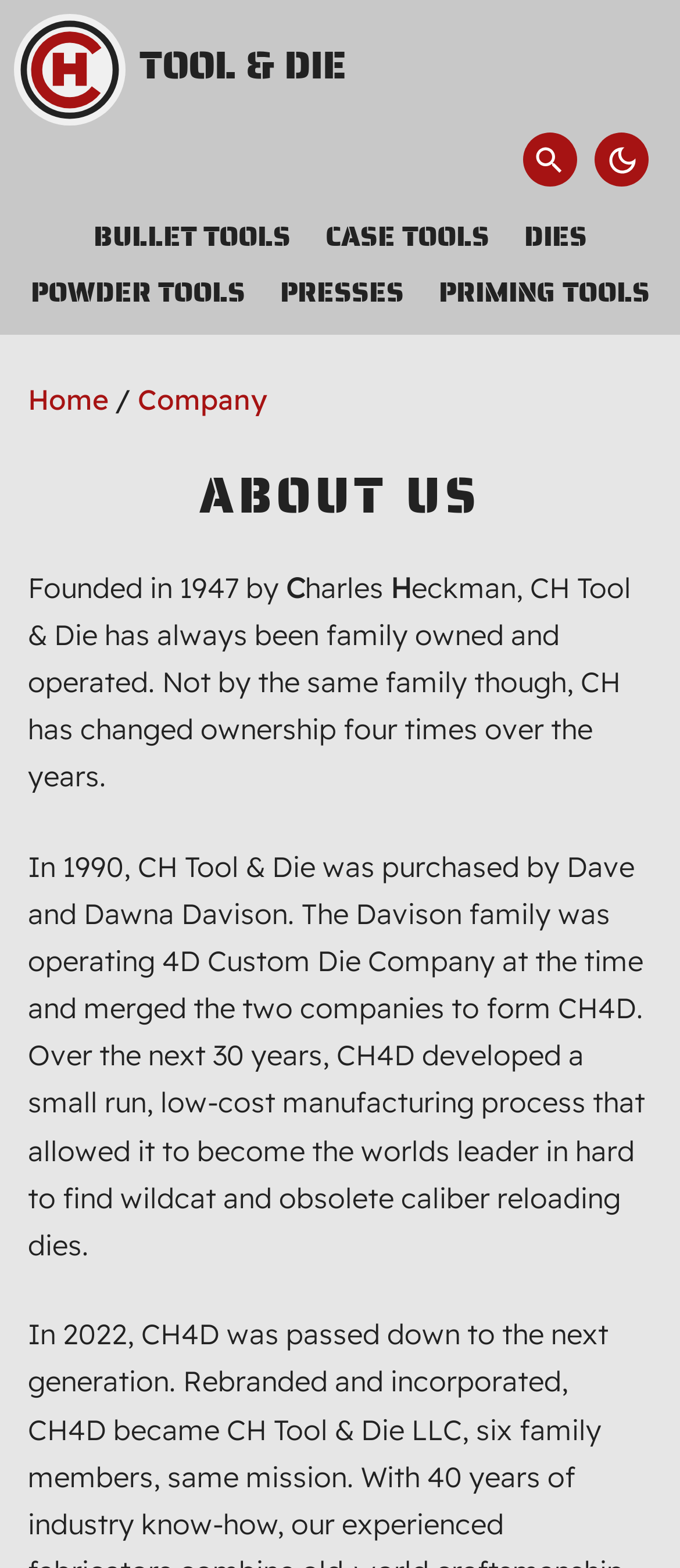Please identify the coordinates of the bounding box that should be clicked to fulfill this instruction: "Click the Dark Mode button".

[0.875, 0.085, 0.955, 0.119]